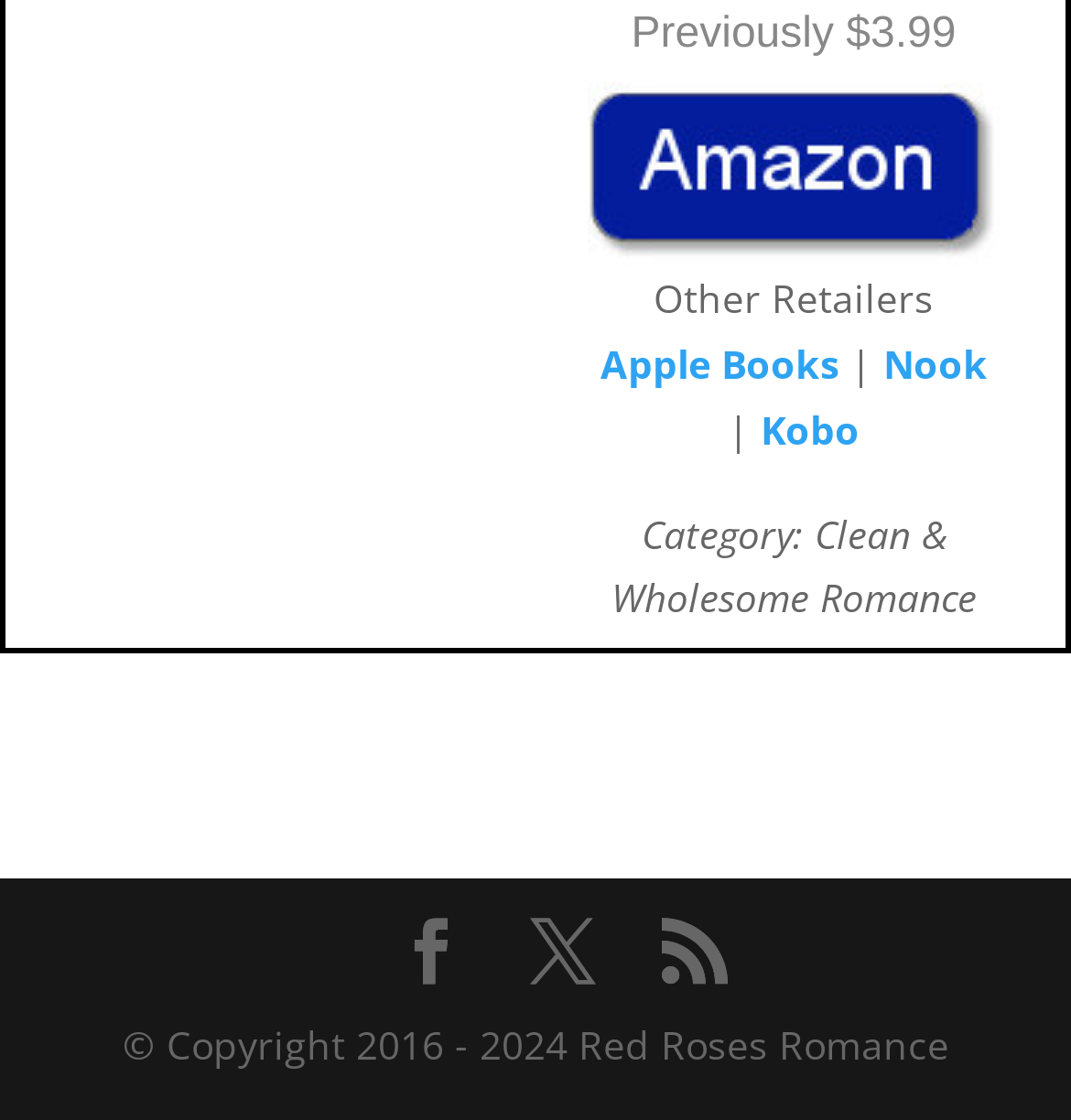Show the bounding box coordinates for the HTML element as described: "Kobo".

[0.71, 0.36, 0.803, 0.406]